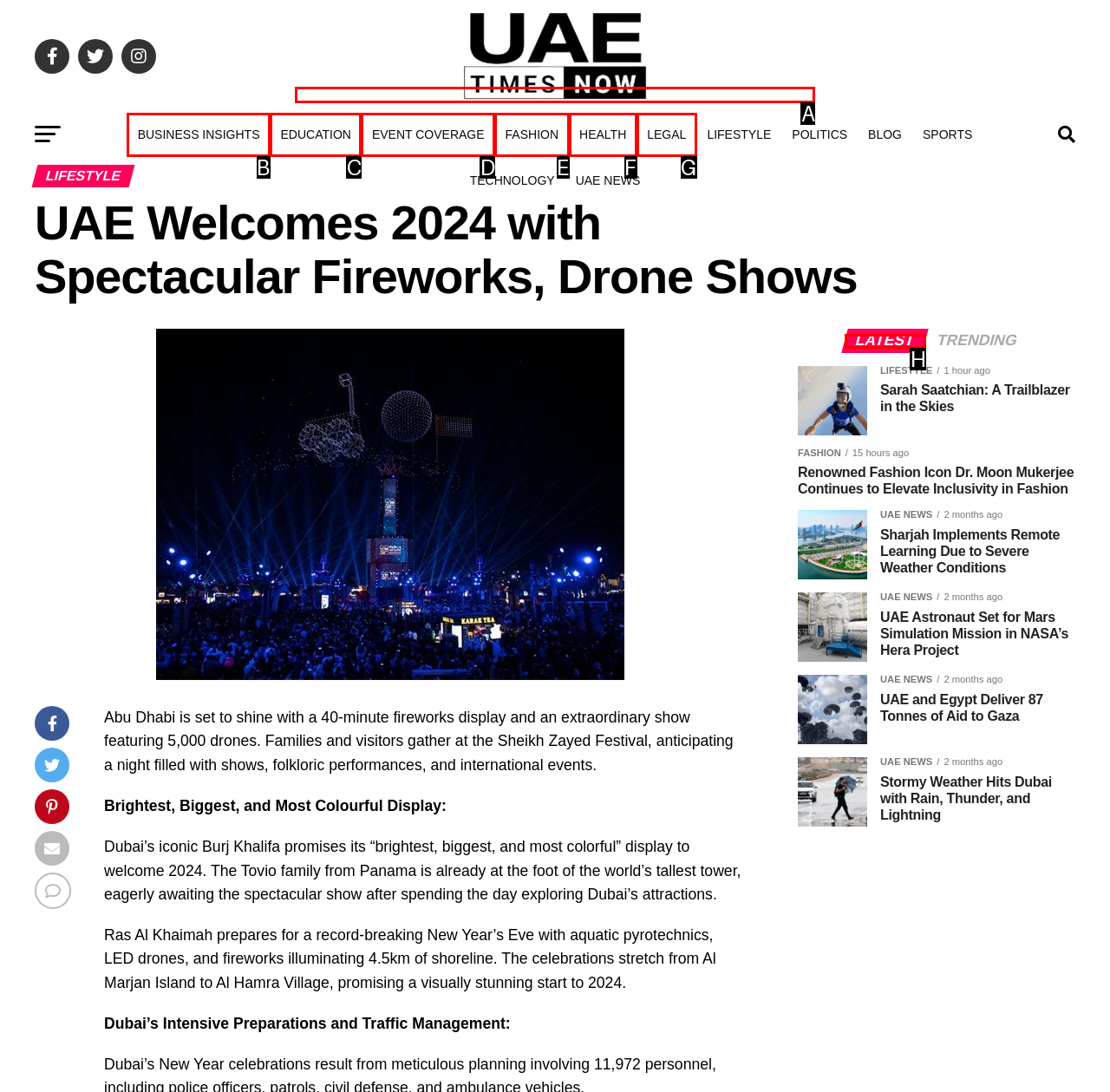Please identify the correct UI element to click for the task: Click on UAE Times Now link Respond with the letter of the appropriate option.

A